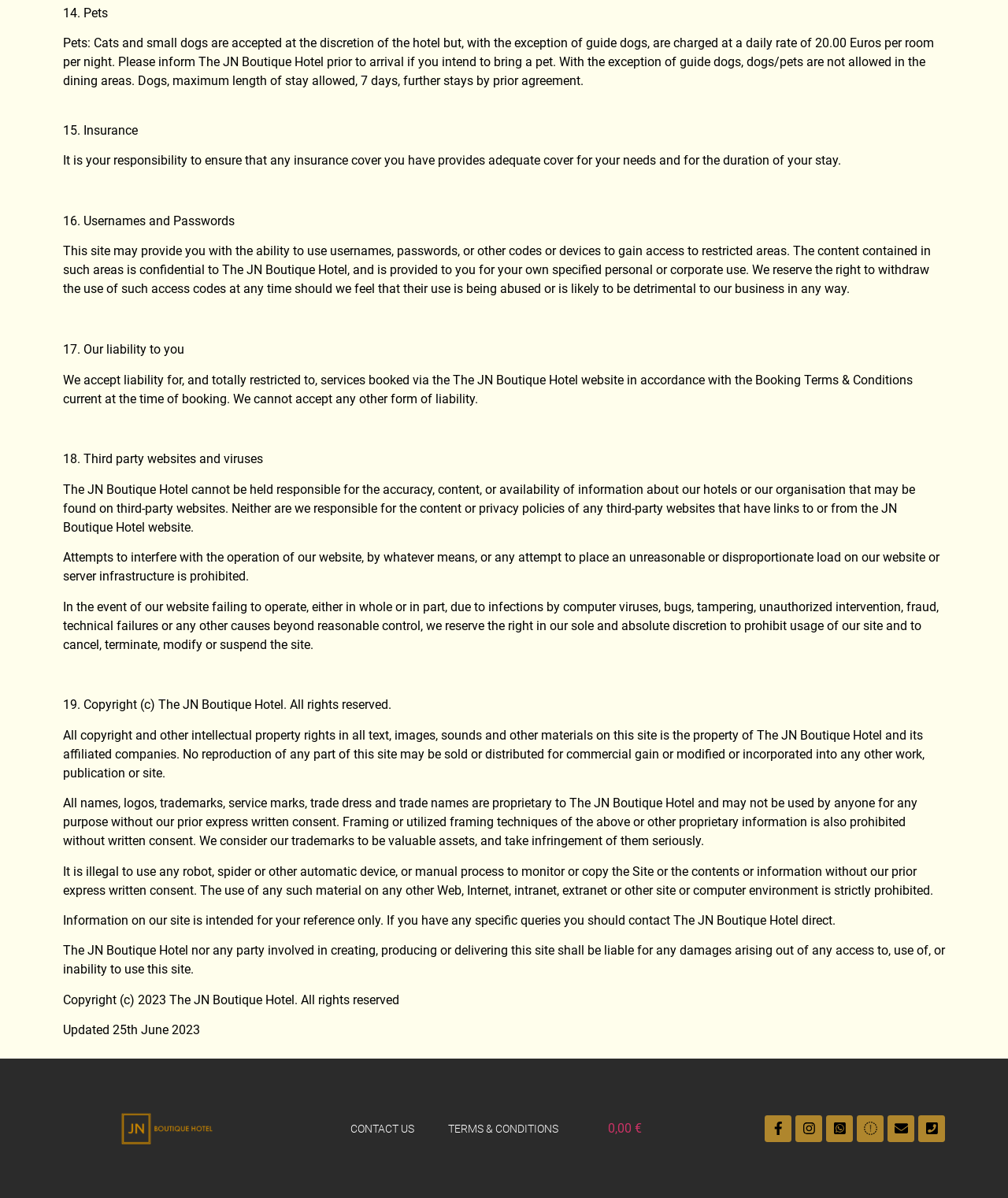Bounding box coordinates should be provided in the format (top-left x, top-left y, bottom-right x, bottom-right y) with all values between 0 and 1. Identify the bounding box for this UI element: Contact Us

[0.348, 0.927, 0.411, 0.957]